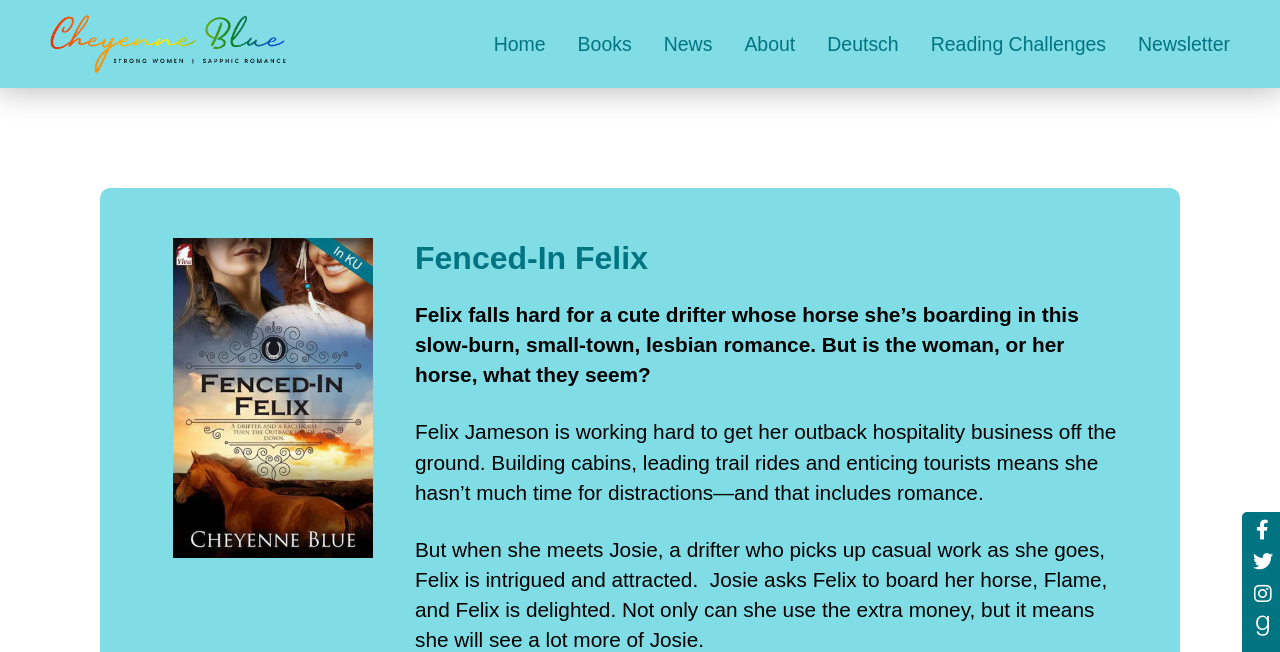Refer to the image and provide a thorough answer to this question:
What is the genre of the book?

The answer can be found by reading the text on the webpage, specifically the sentence 'Felix falls hard for a cute drifter whose horse she’s boarding in this slow-burn, small-town, lesbian romance.' This indicates that the book is a lesbian romance.